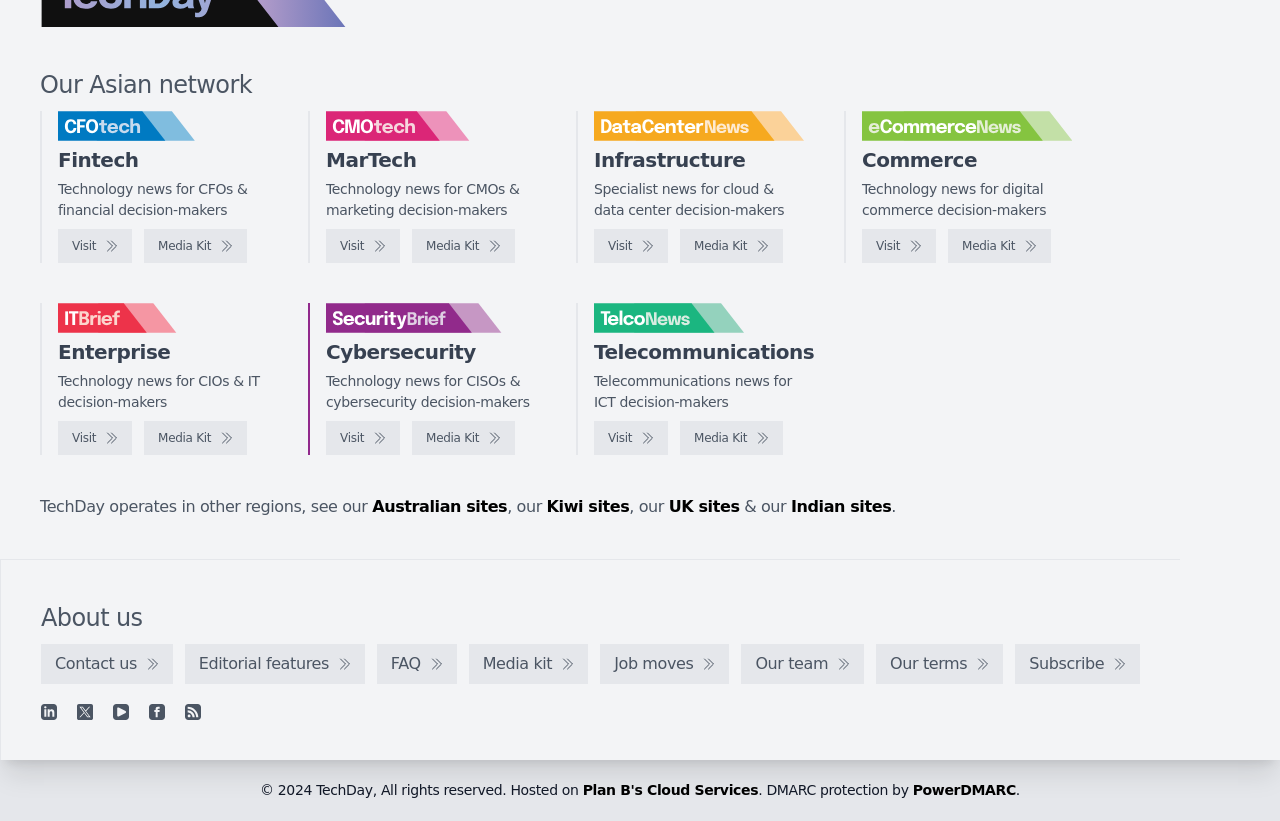How many links are there in the 'About us' section?
Give a one-word or short-phrase answer derived from the screenshot.

6